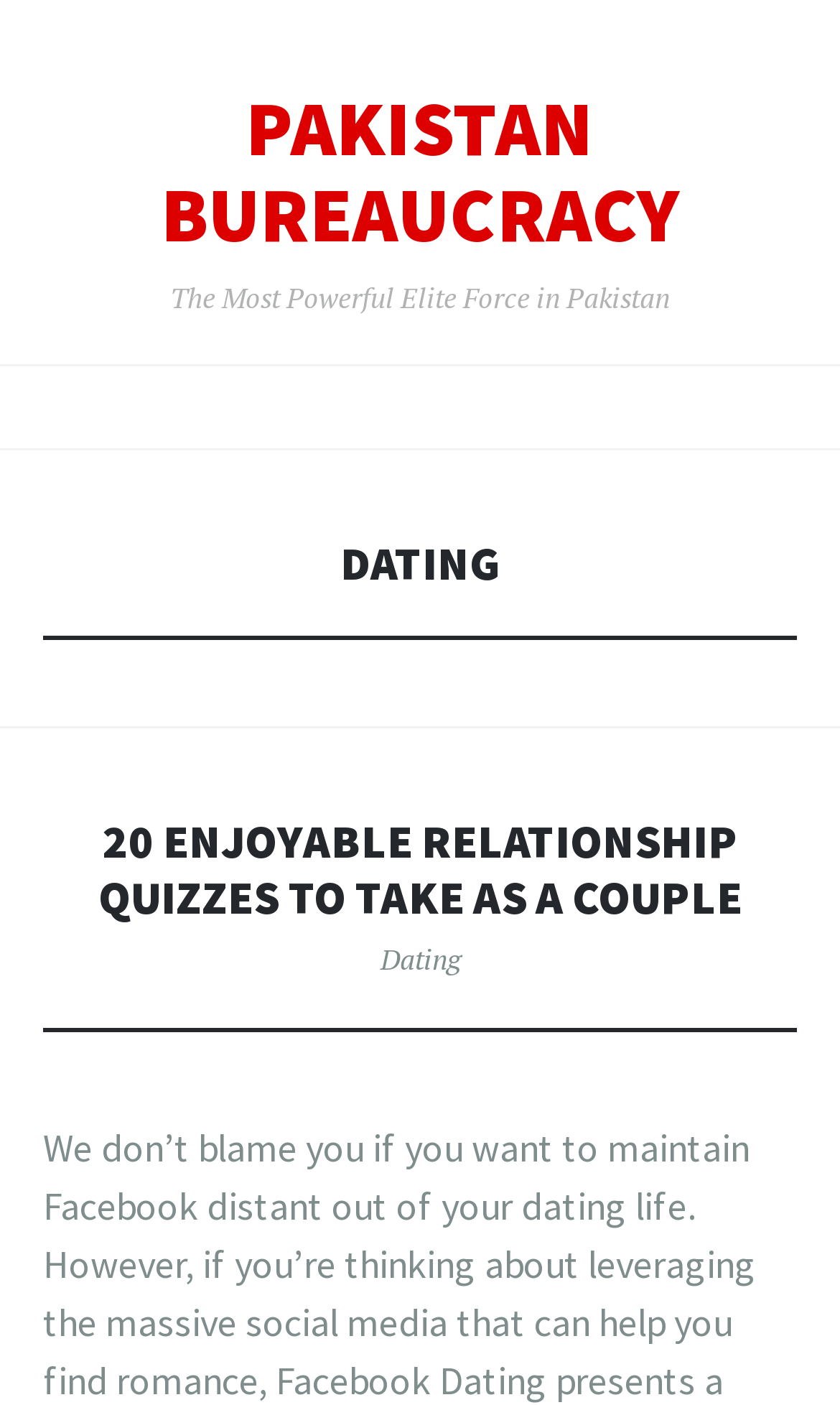How many relationship quizzes are mentioned on the webpage?
Using the visual information, respond with a single word or phrase.

20